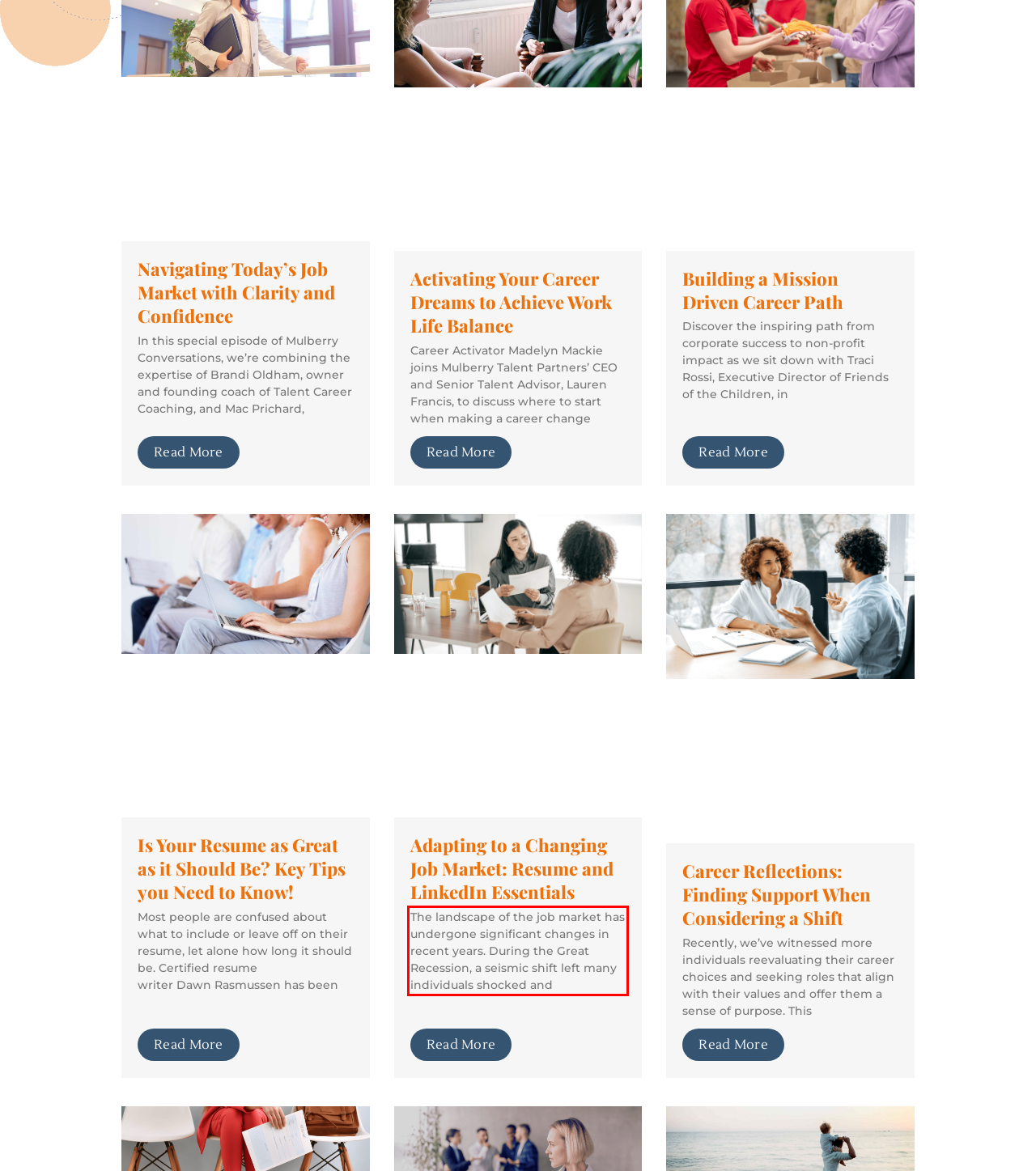The screenshot provided shows a webpage with a red bounding box. Apply OCR to the text within this red bounding box and provide the extracted content.

The landscape of the job market has undergone significant changes in recent years. During the Great Recession, a seismic shift left many individuals shocked and